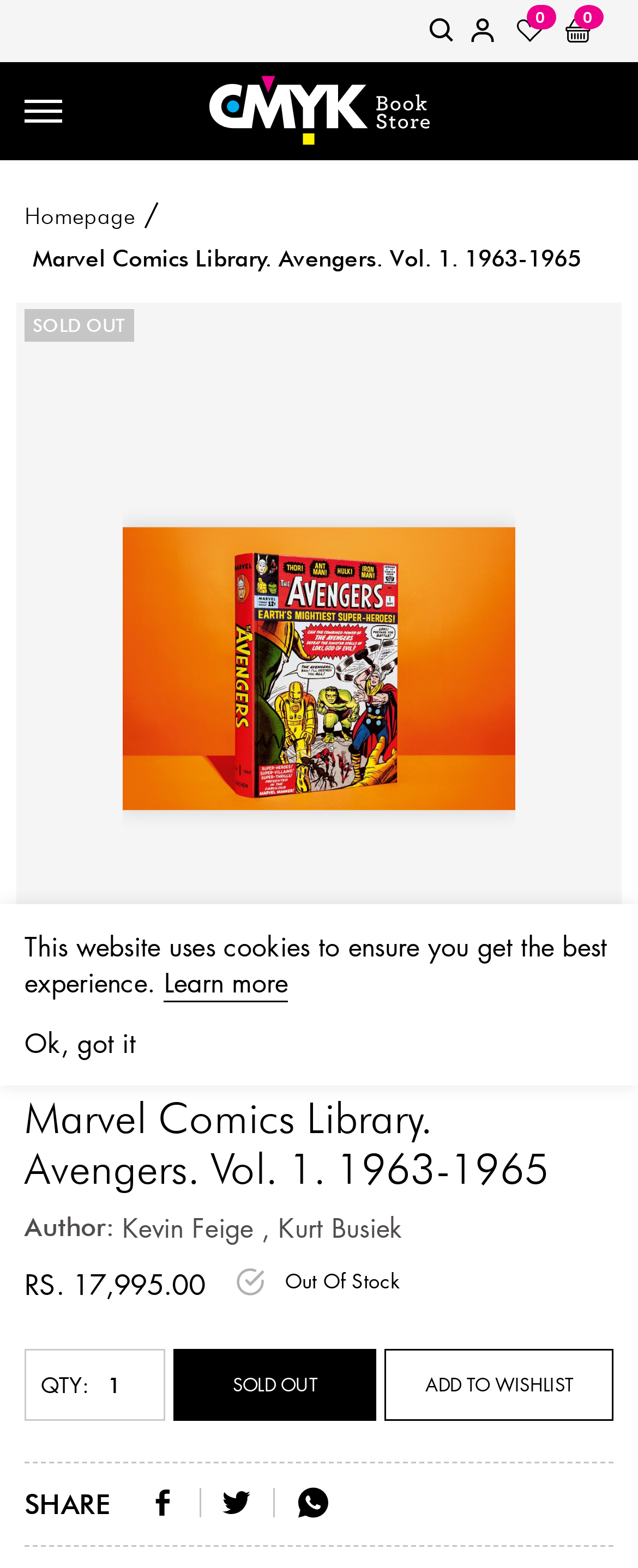What is the purpose of the 'ADD TO WISHLIST' button?
Identify the answer in the screenshot and reply with a single word or phrase.

To add the book to a wishlist